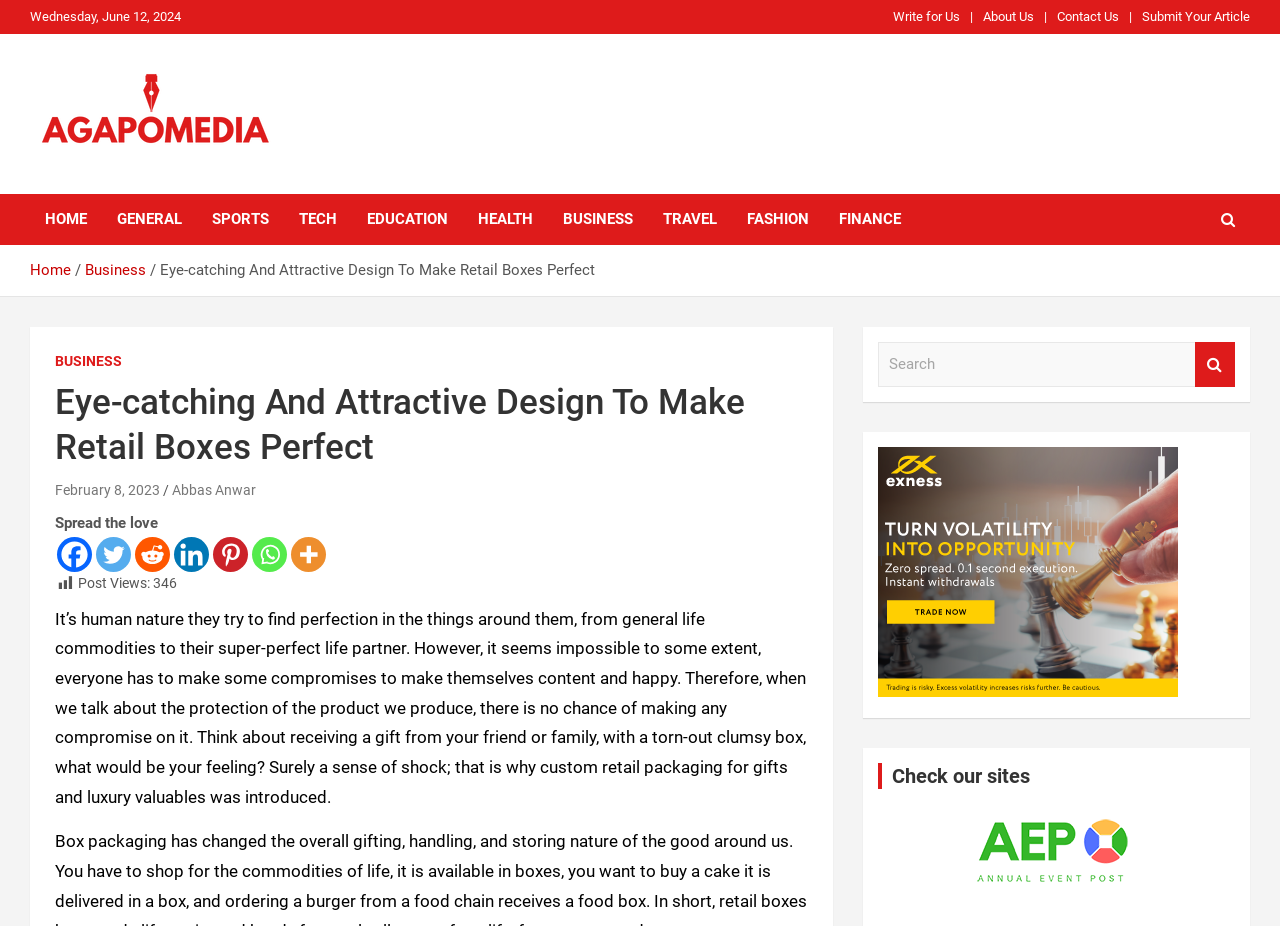What is the category of the article?
Your answer should be a single word or phrase derived from the screenshot.

BUSINESS